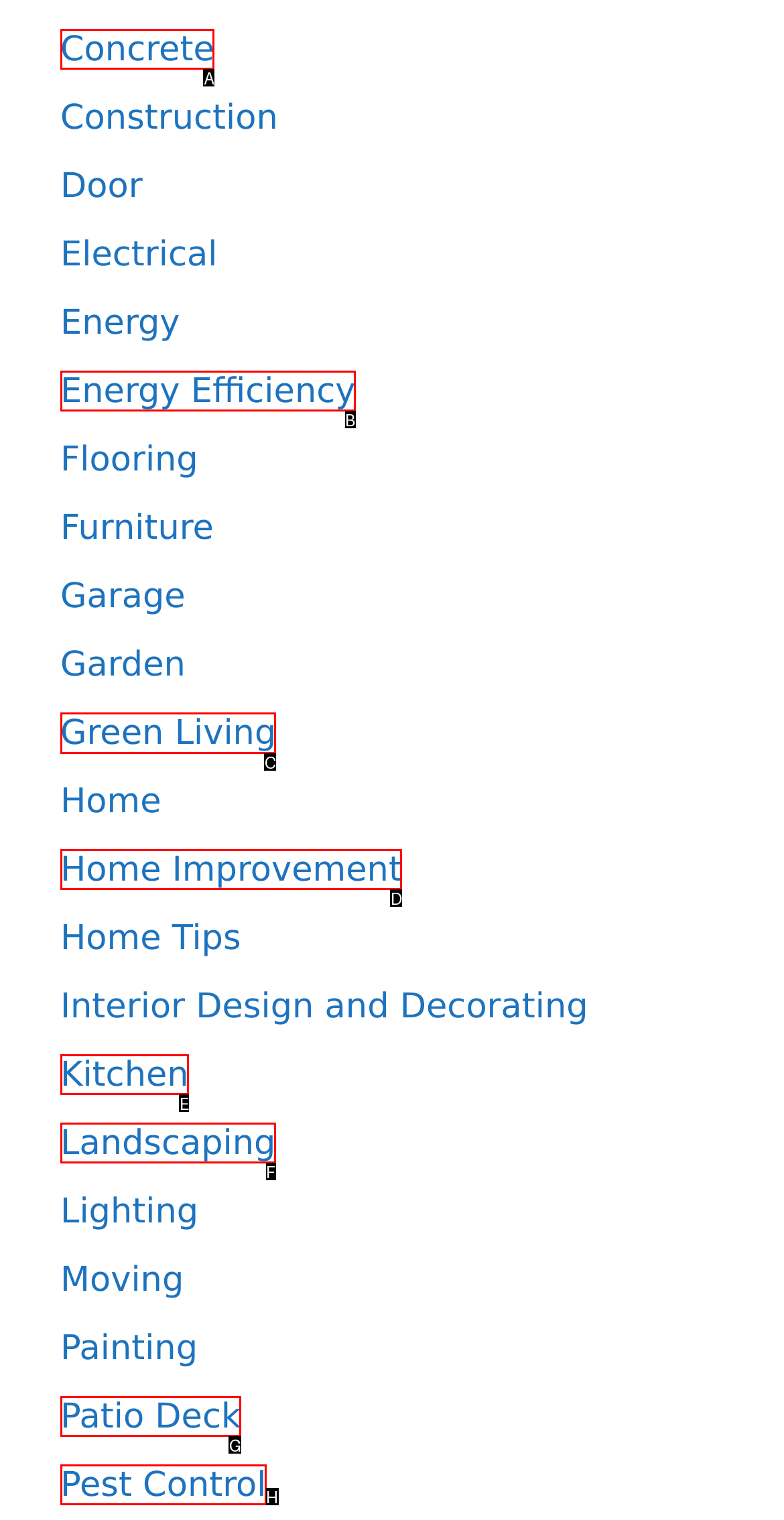Tell me which UI element to click to fulfill the given task: explore Green Living. Respond with the letter of the correct option directly.

C